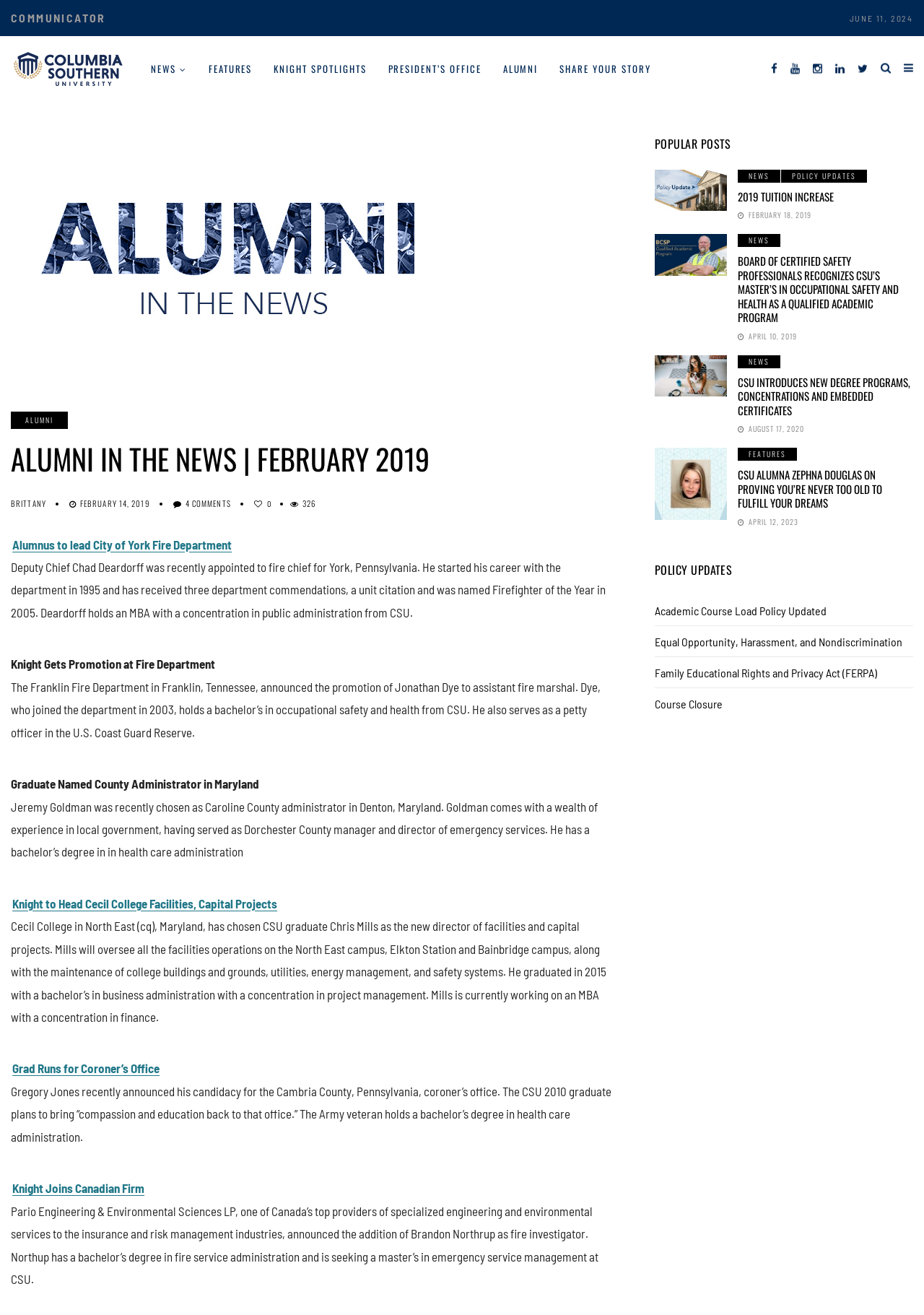Identify the bounding box for the element characterized by the following description: "Grad Runs for Coroner’s Office".

[0.012, 0.807, 0.174, 0.818]